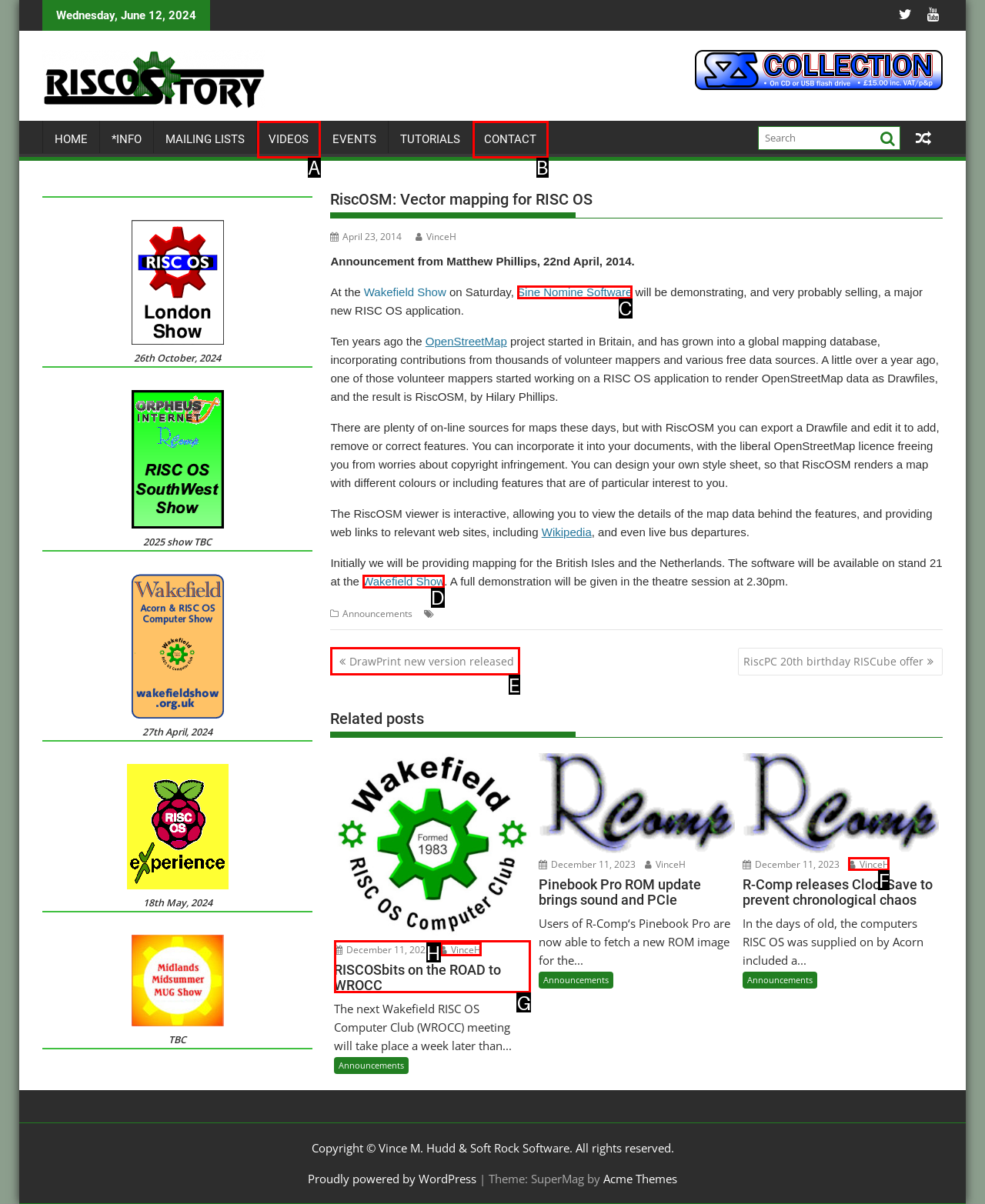Select the letter that aligns with the description: Sine Nomine Software. Answer with the letter of the selected option directly.

C